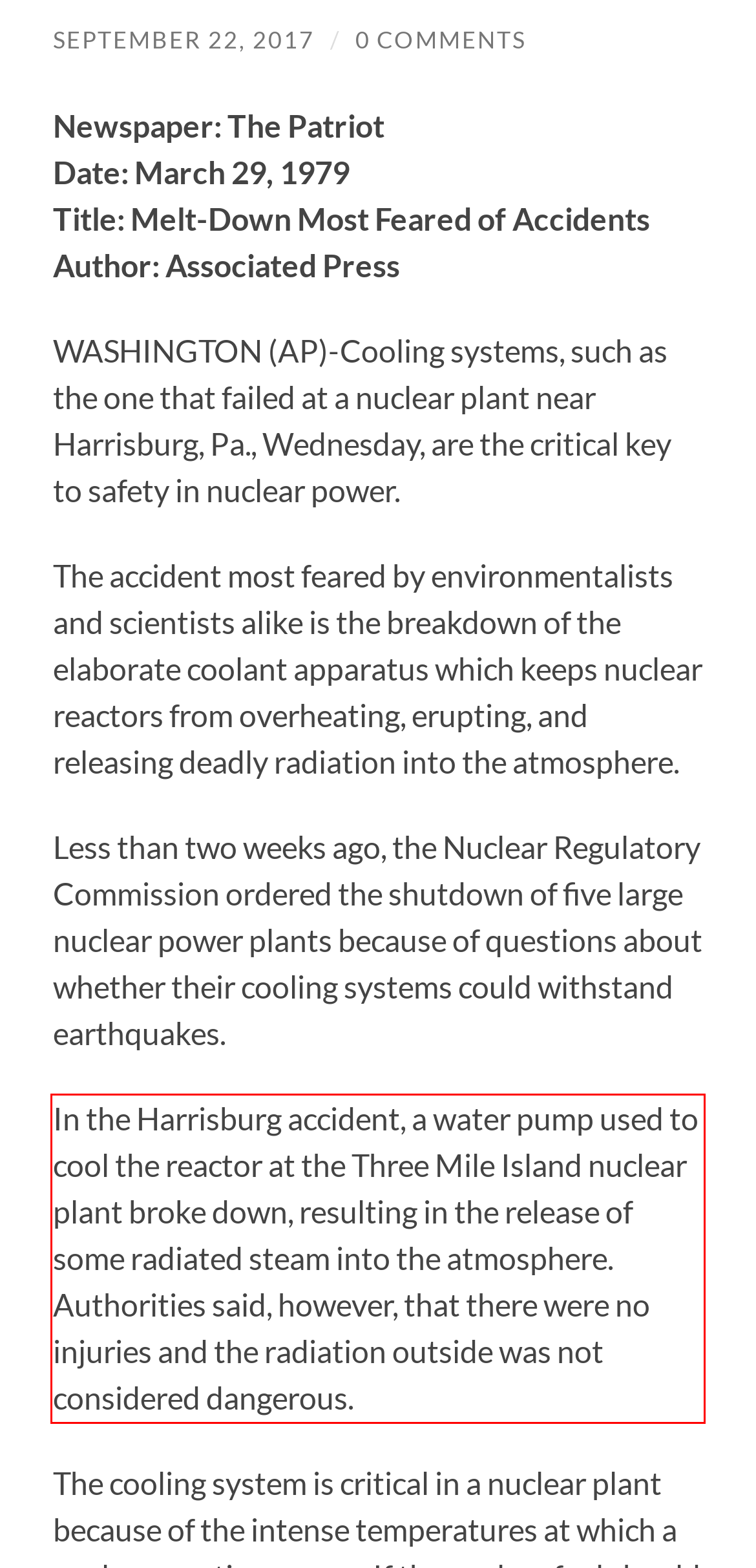Given a webpage screenshot with a red bounding box, perform OCR to read and deliver the text enclosed by the red bounding box.

In the Harrisburg accident, a water pump used to cool the reactor at the Three Mile Island nuclear plant broke down, resulting in the release of some radiated steam into the atmosphere. Authorities said, however, that there were no injuries and the radiation outside was not considered dangerous.